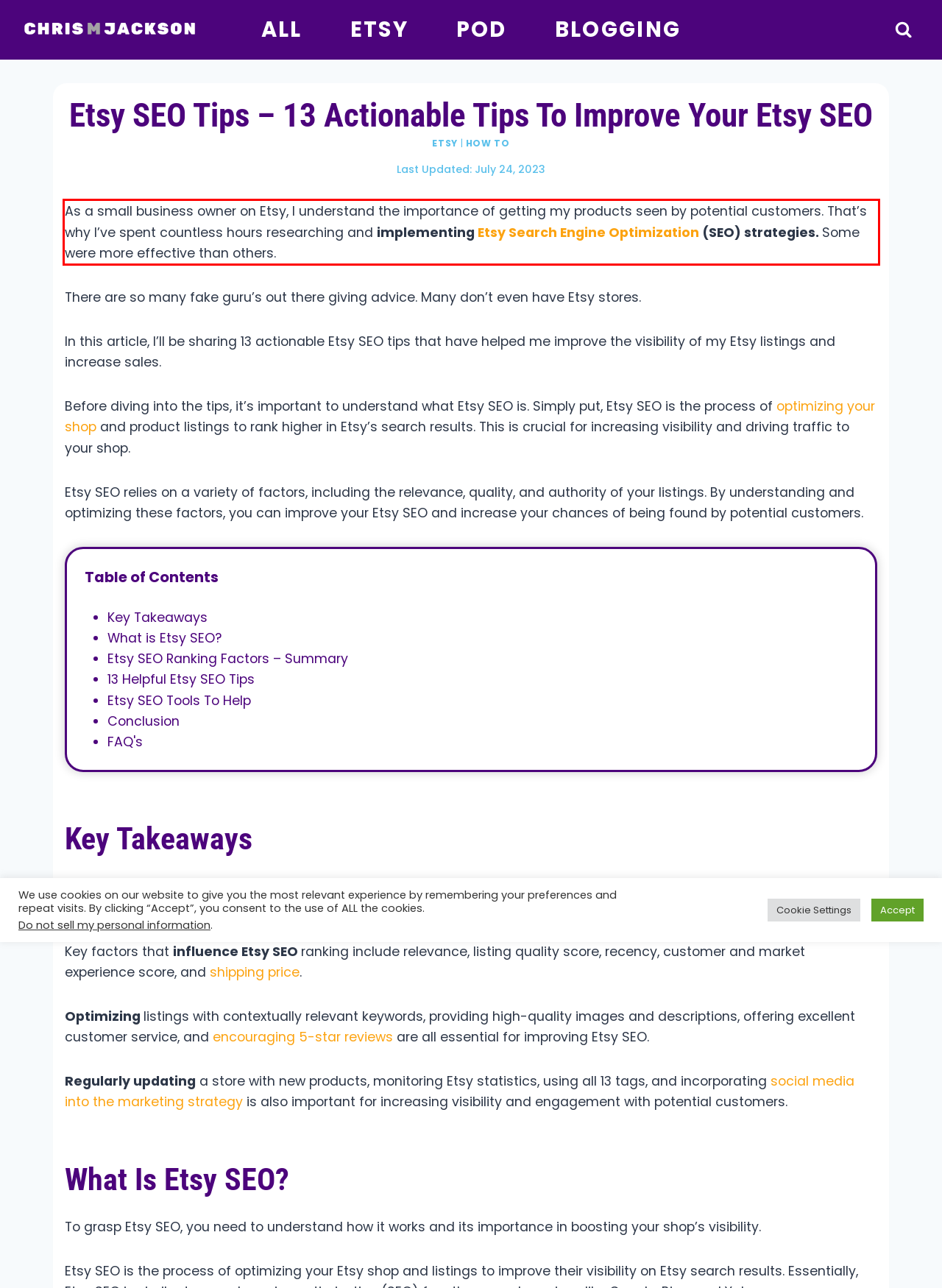Given a screenshot of a webpage with a red bounding box, please identify and retrieve the text inside the red rectangle.

As a small business owner on Etsy, I understand the importance of getting my products seen by potential customers. That’s why I’ve spent countless hours researching and implementing Etsy Search Engine Optimization (SEO) strategies. Some were more effective than others.